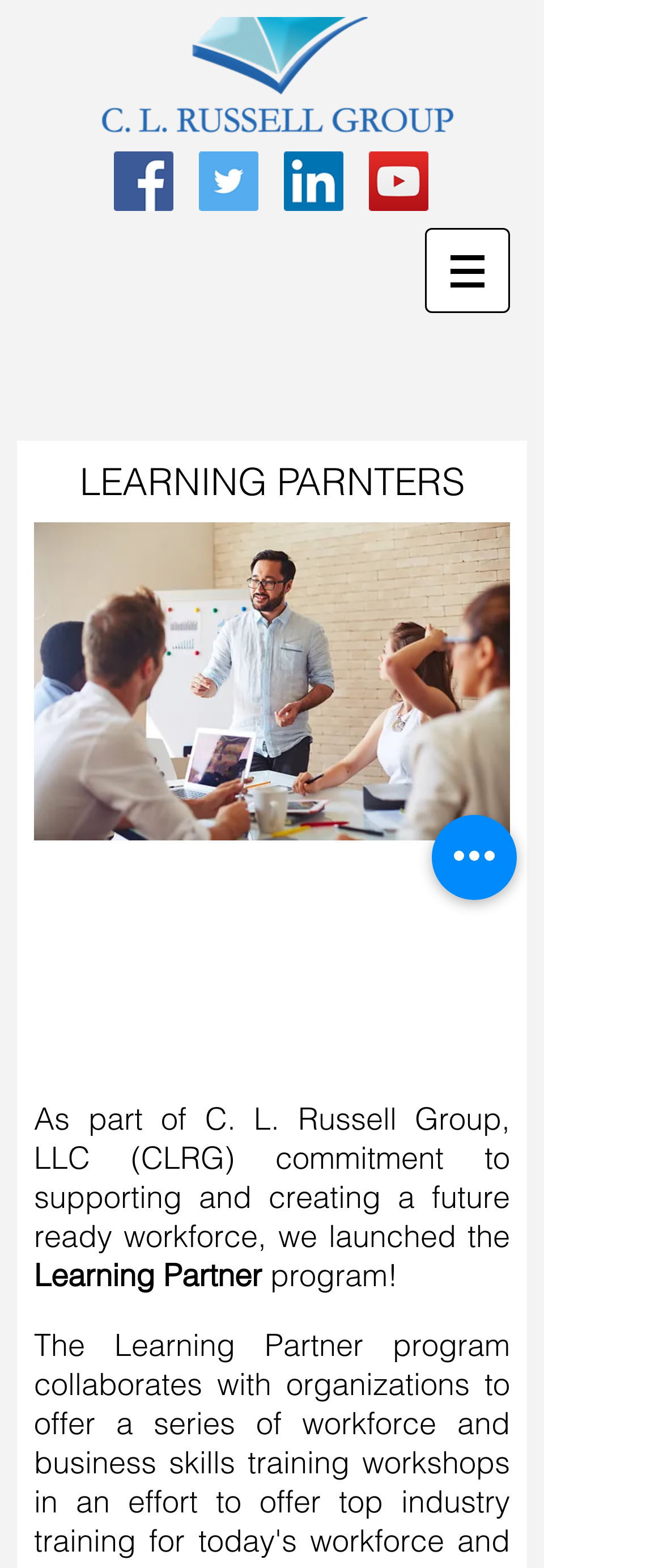Determine the bounding box coordinates for the HTML element described here: "Home".

None